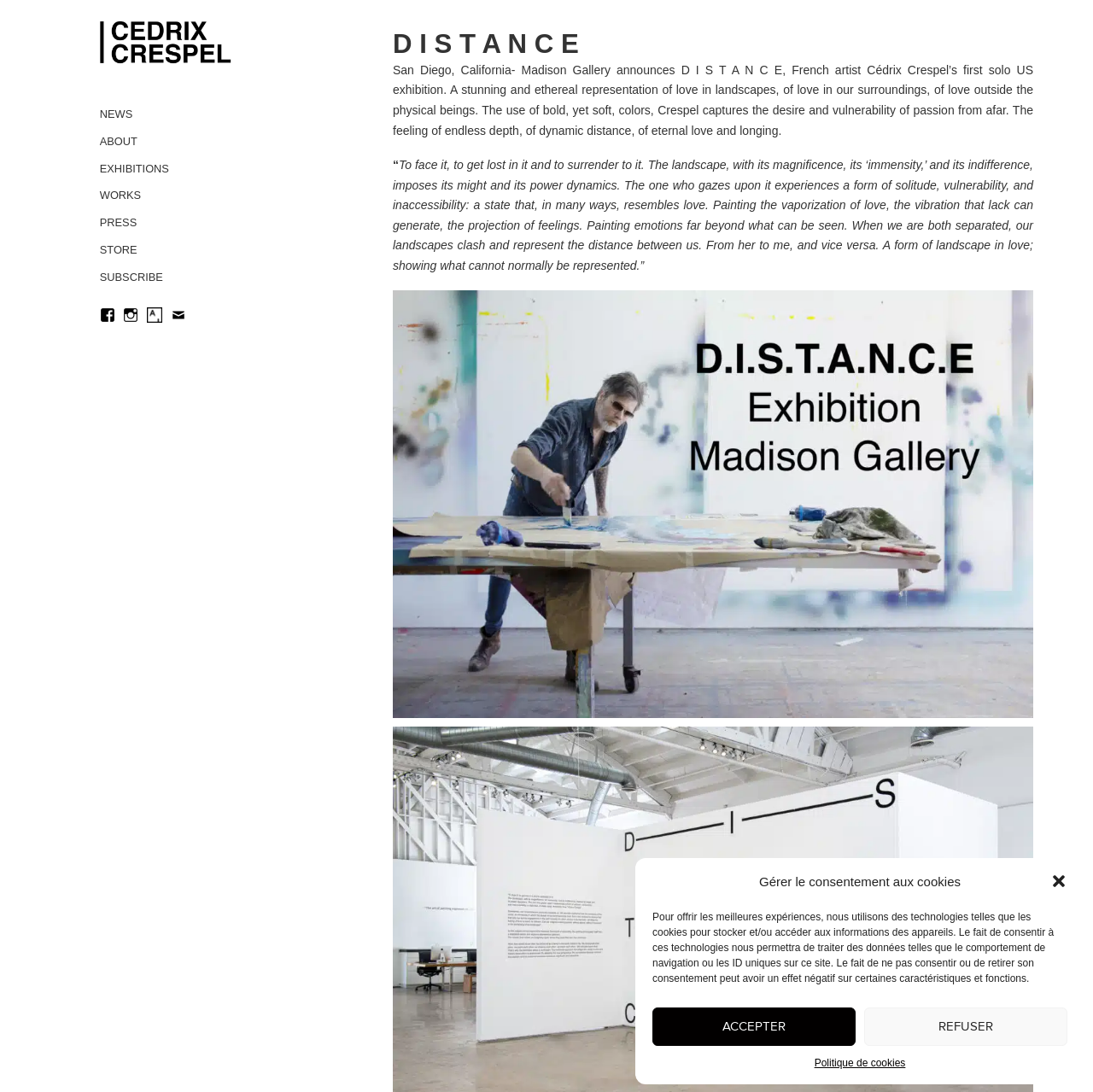Find and specify the bounding box coordinates that correspond to the clickable region for the instruction: "Visit the NEWS page".

[0.091, 0.092, 0.271, 0.117]